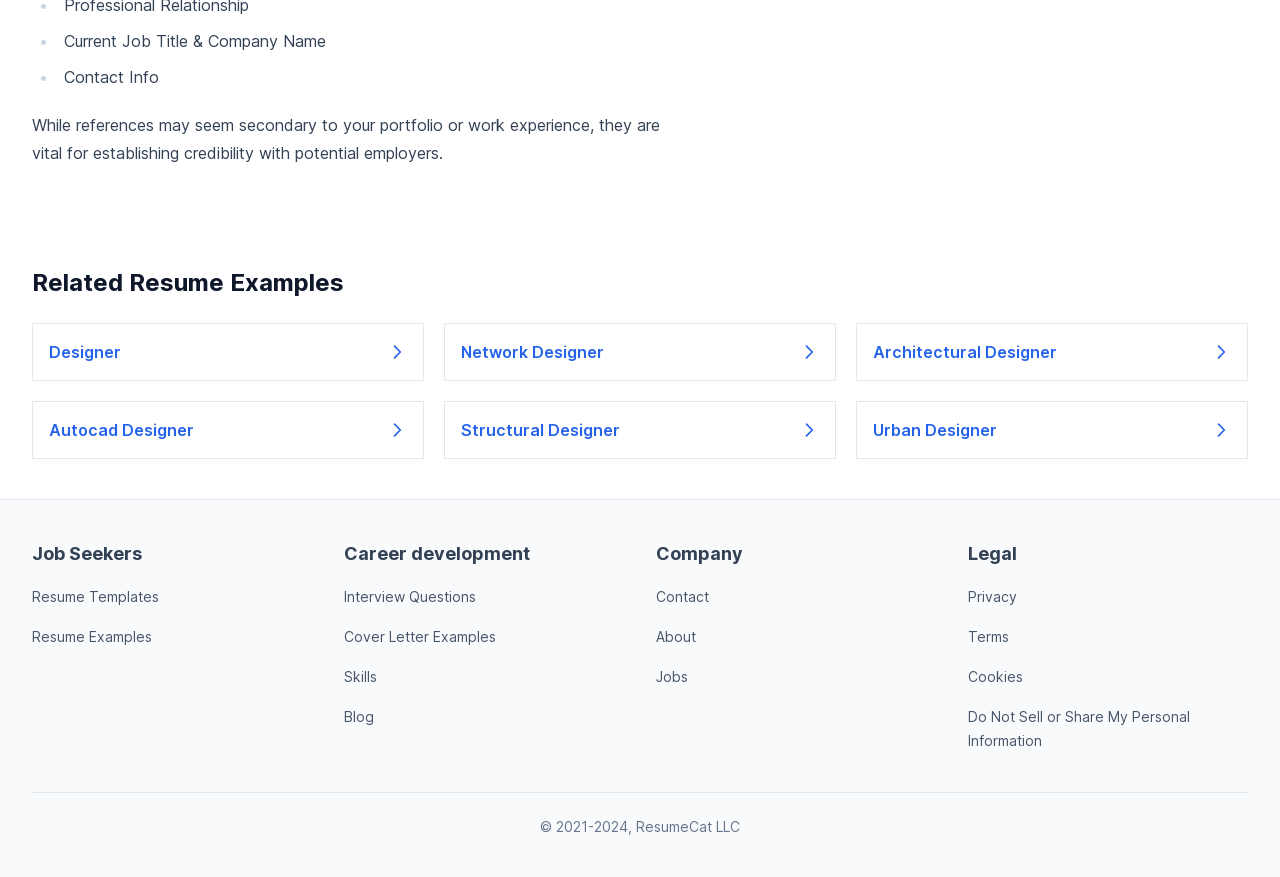Based on the image, please respond to the question with as much detail as possible:
How many related resume examples are provided?

The webpage provides a section titled 'Related Resume Examples' with six links to different types of designers, including Designer, Network Designer, Architectural Designer, Autocad Designer, Structural Designer, and Urban Designer.